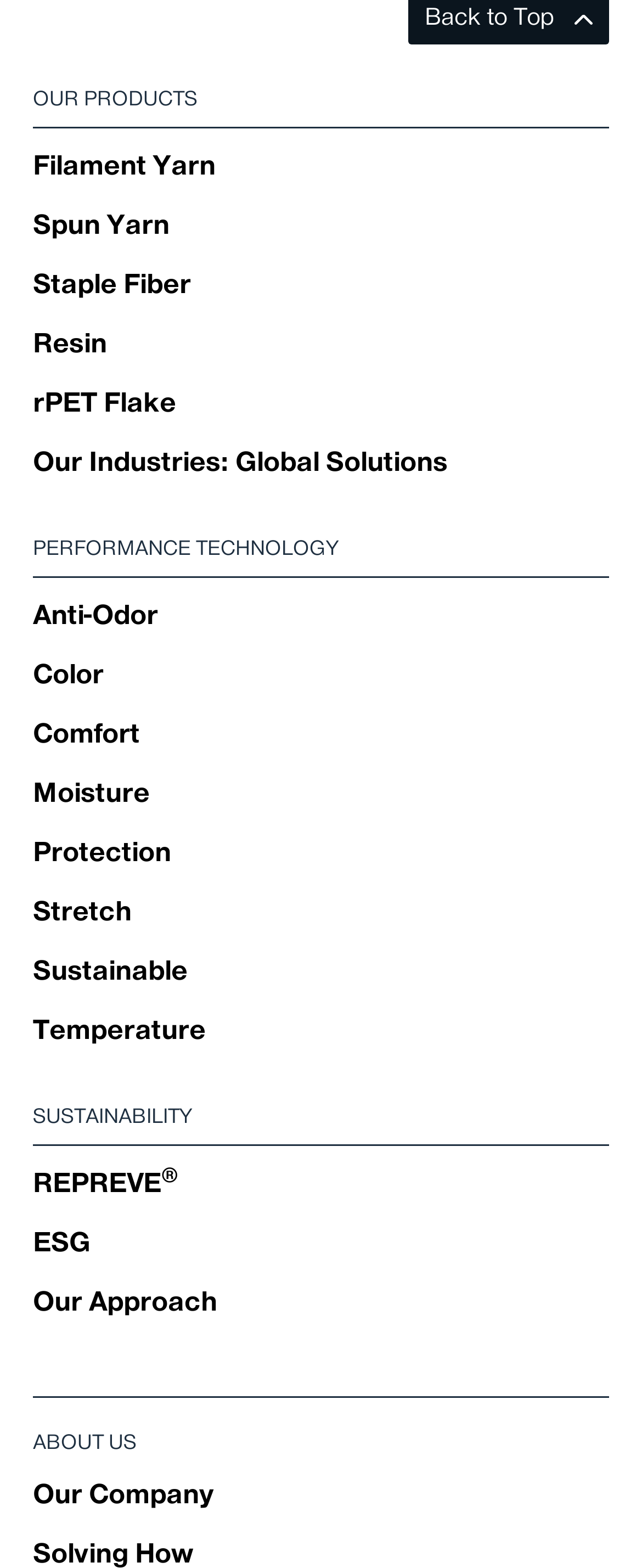Determine the bounding box coordinates of the region that needs to be clicked to achieve the task: "Discover Performance Technology".

[0.051, 0.345, 0.528, 0.357]